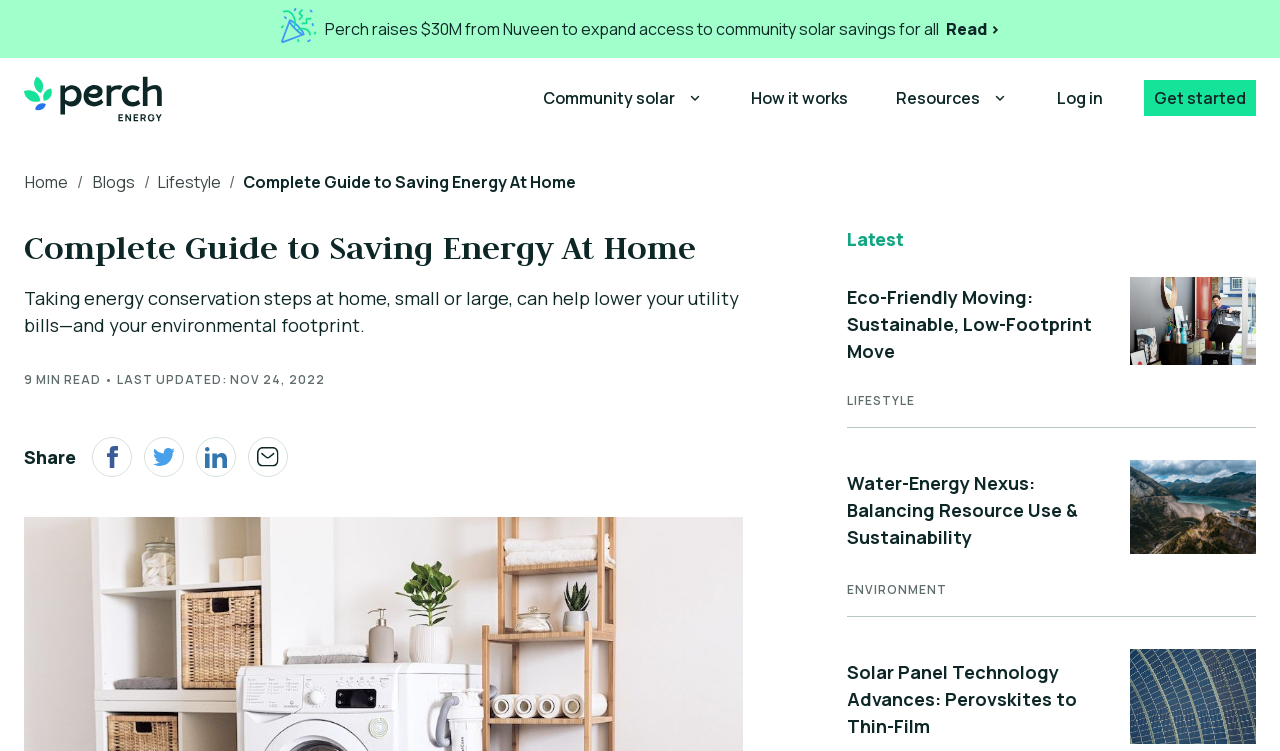Please provide a brief answer to the following inquiry using a single word or phrase:
What is the main topic of this webpage?

Saving energy at home